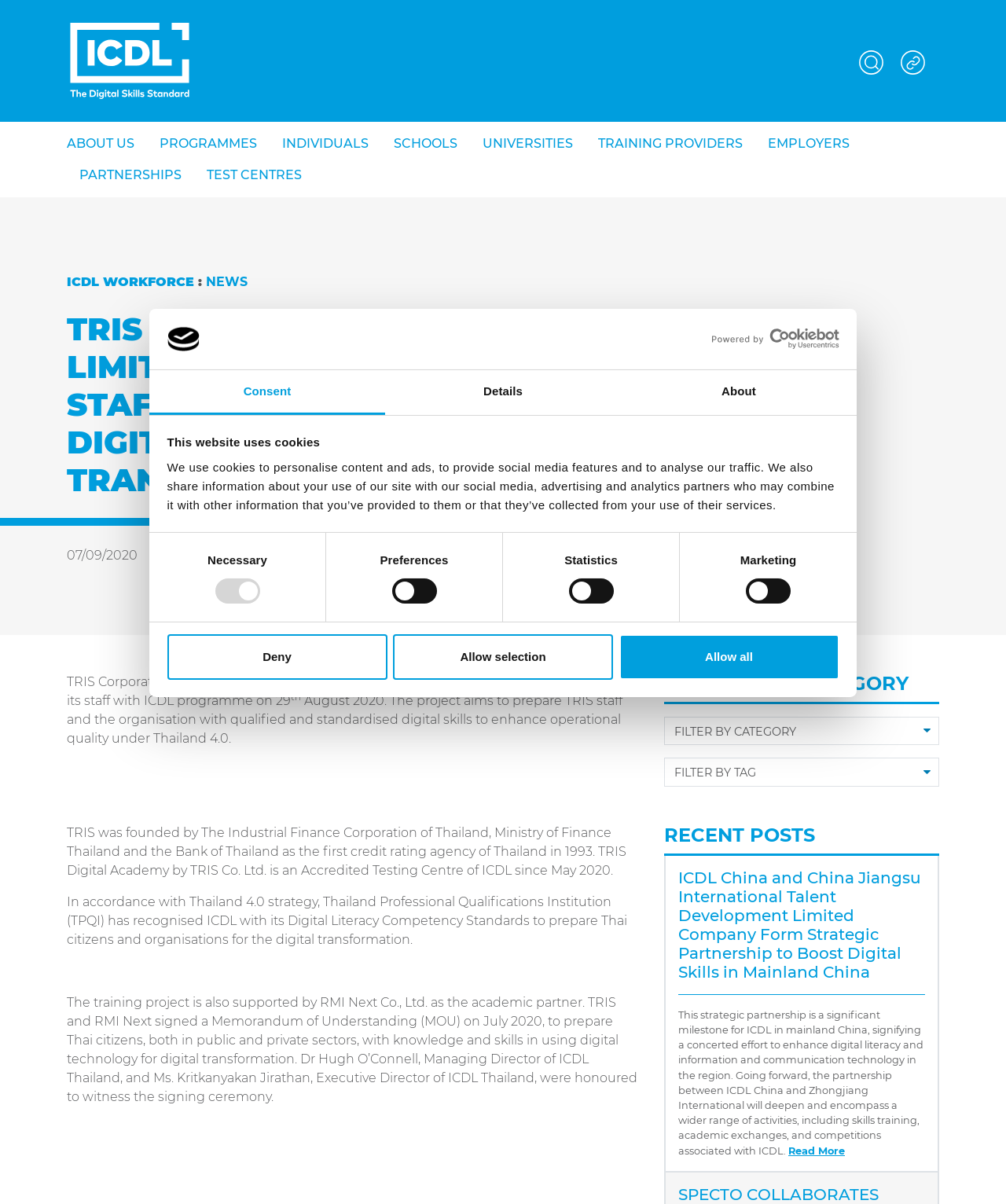What is the name of the credit rating agency founded in 1993?
Kindly offer a comprehensive and detailed response to the question.

I determined the answer by reading the text on the webpage, which states that TRIS was founded by The Industrial Finance Corporation of Thailand, Ministry of Finance Thailand and the Bank of Thailand as the first credit rating agency of Thailand in 1993.